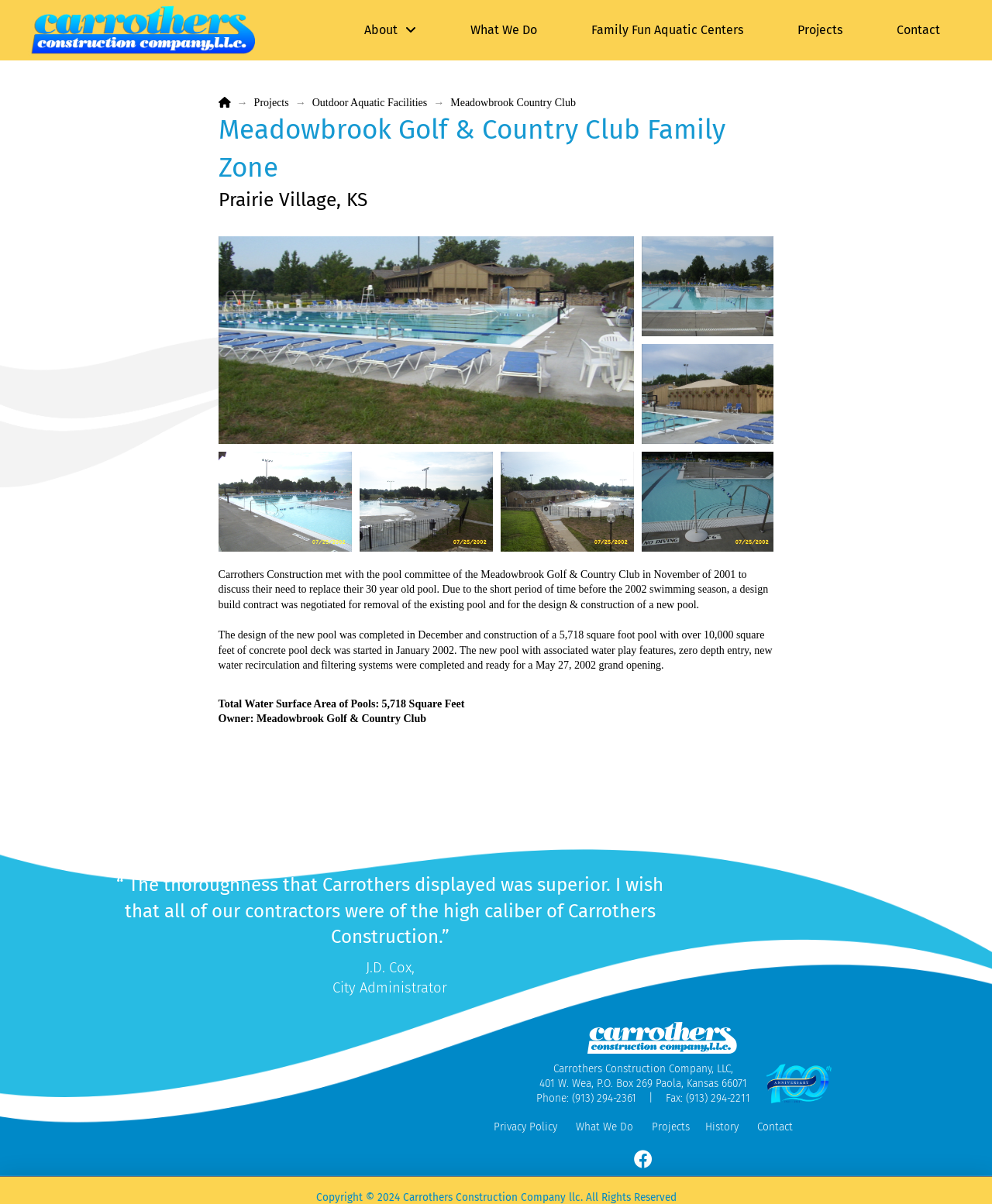Please give a short response to the question using one word or a phrase:
What is the total water surface area of the pool?

5,718 Square Feet